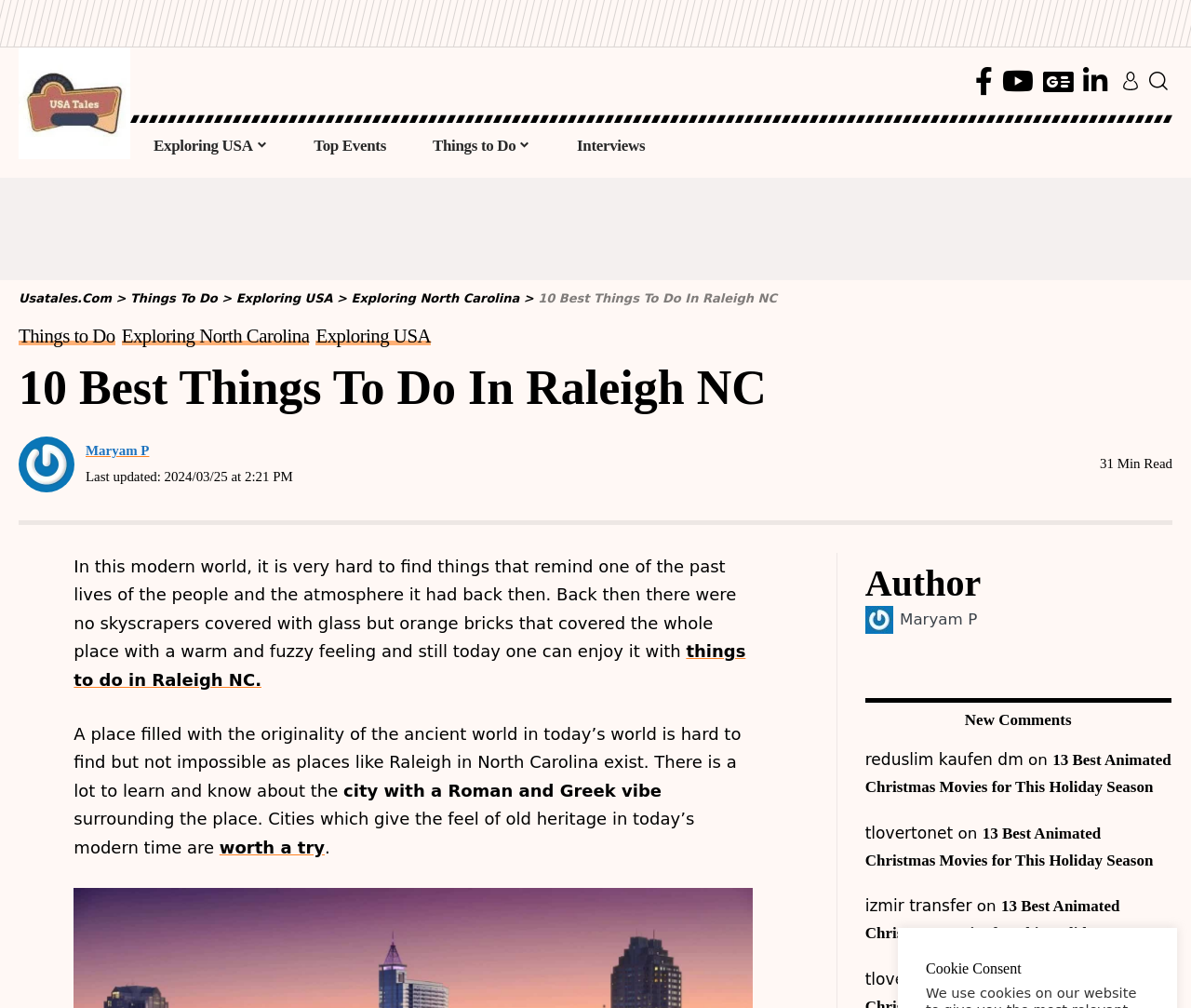Determine the bounding box coordinates for the clickable element required to fulfill the instruction: "read the article about 10 Best Things To Do In Raleigh NC". Provide the coordinates as four float numbers between 0 and 1, i.e., [left, top, right, bottom].

[0.452, 0.289, 0.652, 0.303]